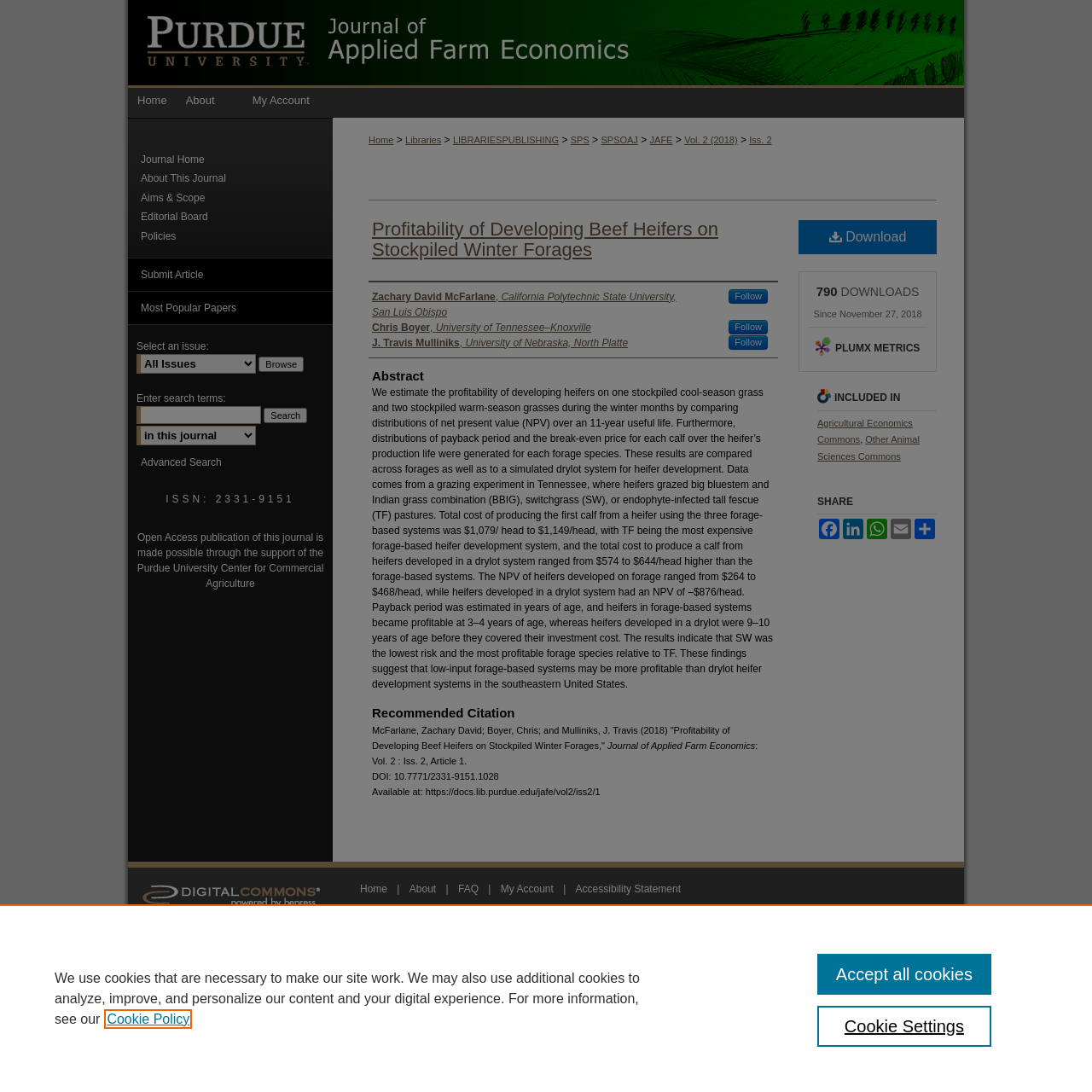Generate the title text from the webpage.

Journal of Applied Farm Economics